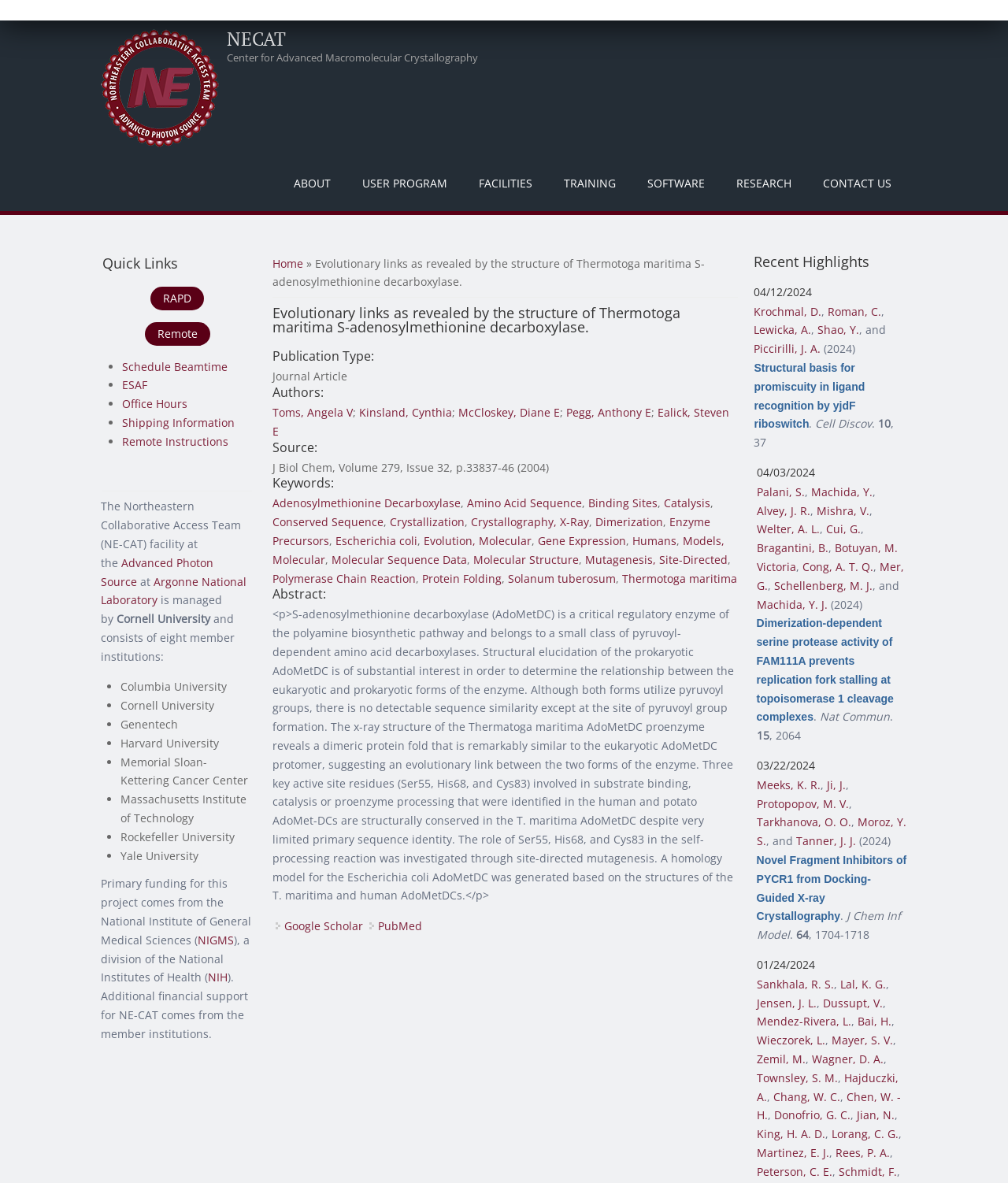Your task is to find and give the main heading text of the webpage.

NECAT
Center for Advanced Macromolecular Crystallography